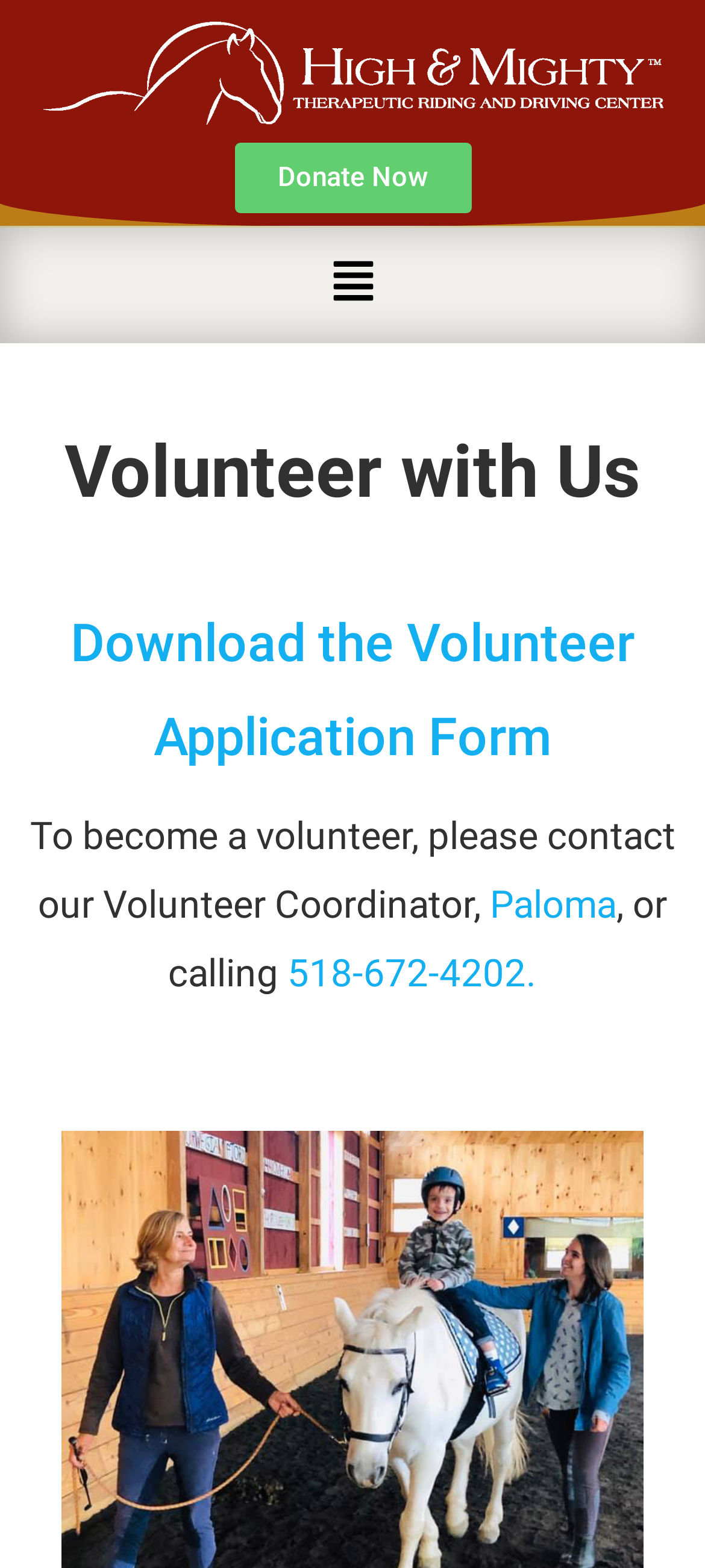Please determine the heading text of this webpage.

Volunteer with Us